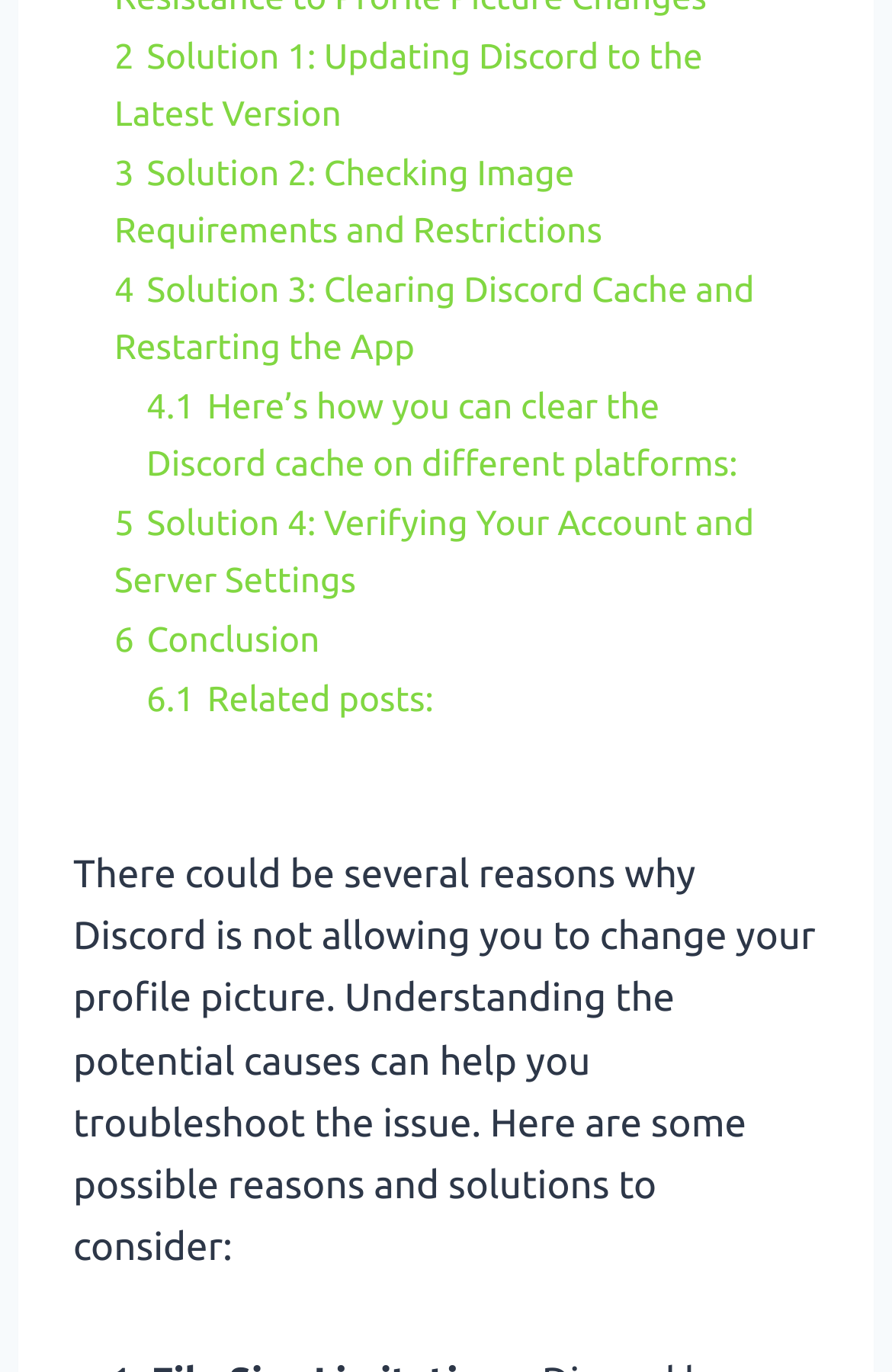Please give a concise answer to this question using a single word or phrase: 
How many solutions are provided to fix the Discord profile picture issue?

6